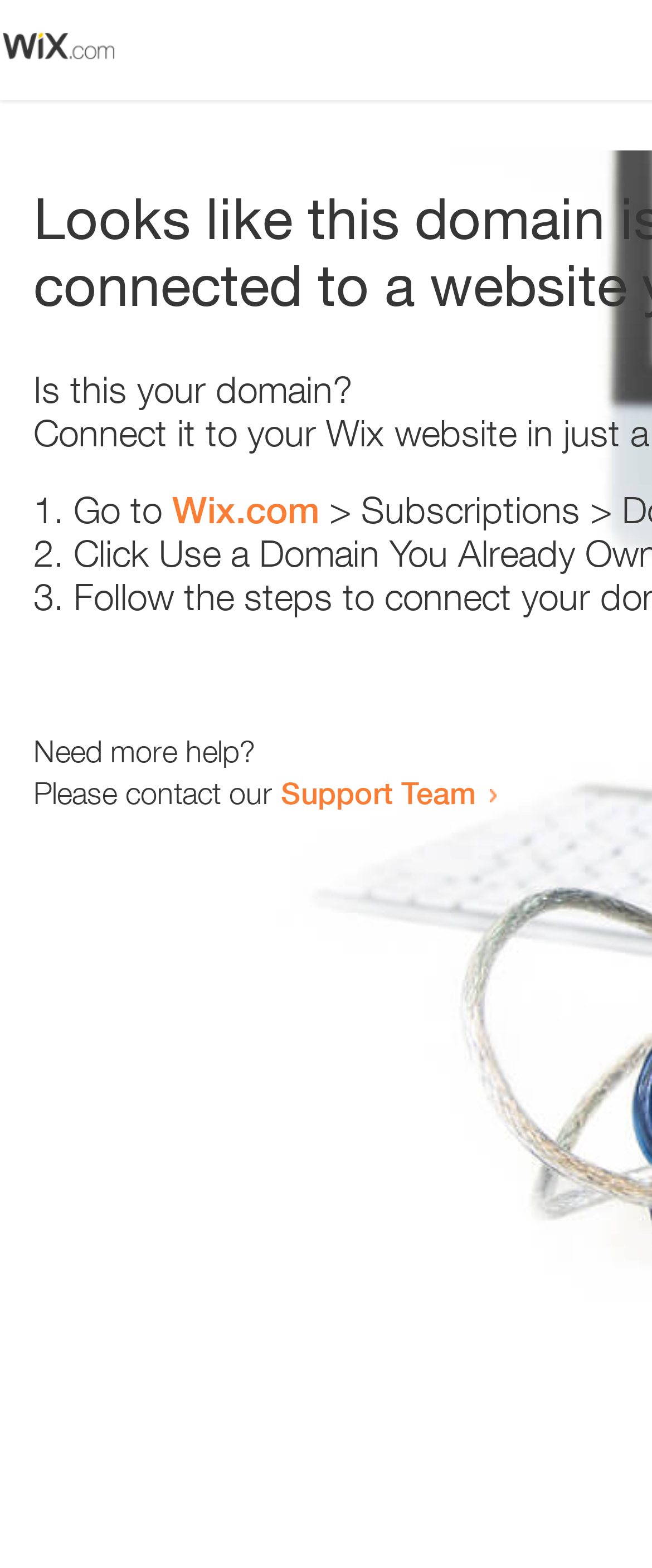Find the bounding box of the UI element described as follows: "Wix.com".

[0.264, 0.311, 0.49, 0.339]